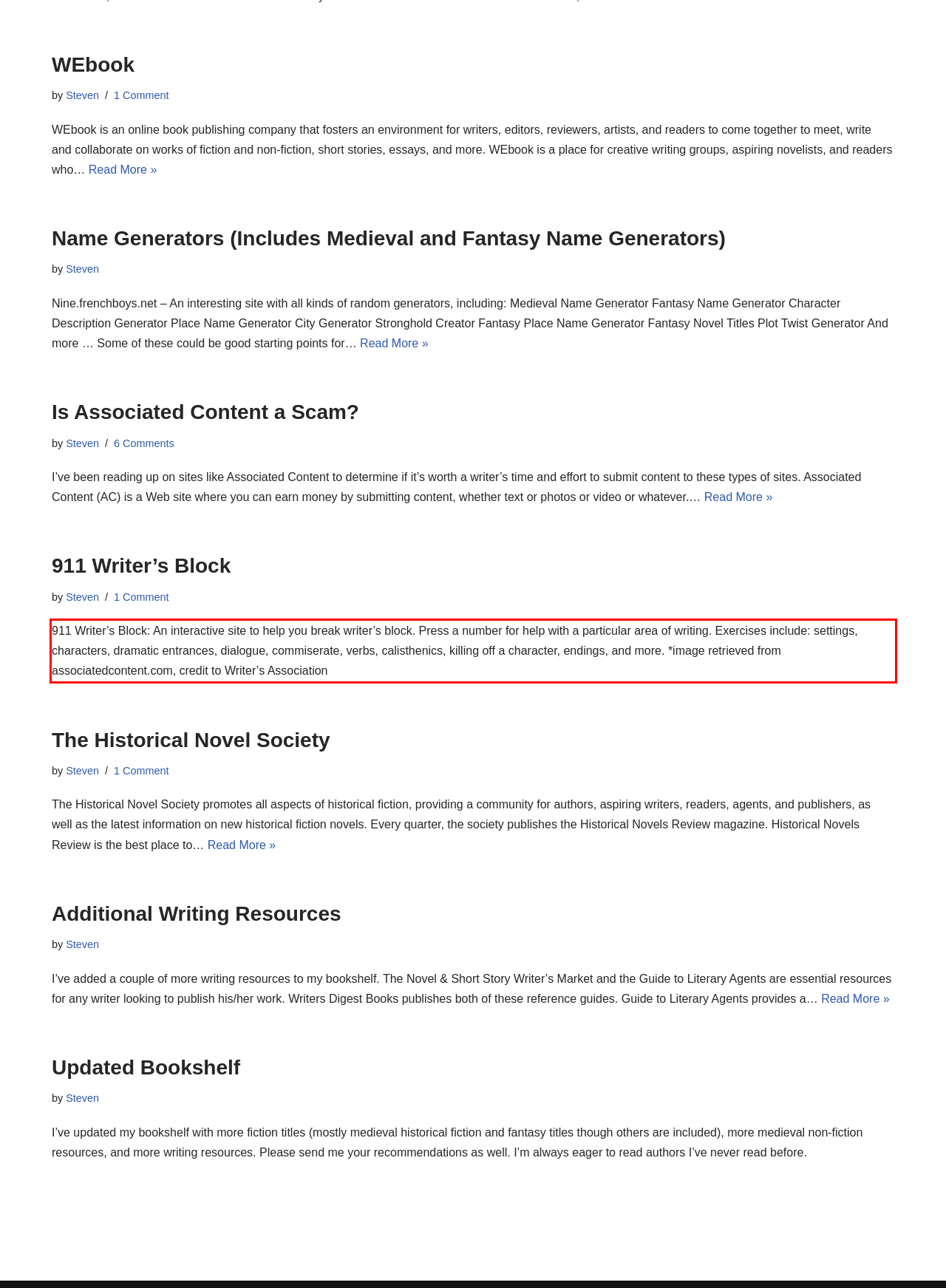View the screenshot of the webpage and identify the UI element surrounded by a red bounding box. Extract the text contained within this red bounding box.

911 Writer’s Block: An interactive site to help you break writer’s block. Press a number for help with a particular area of writing. Exercises include: settings, characters, dramatic entrances, dialogue, commiserate, verbs, calisthenics, killing off a character, endings, and more. *image retrieved from associatedcontent.com, credit to Writer’s Association